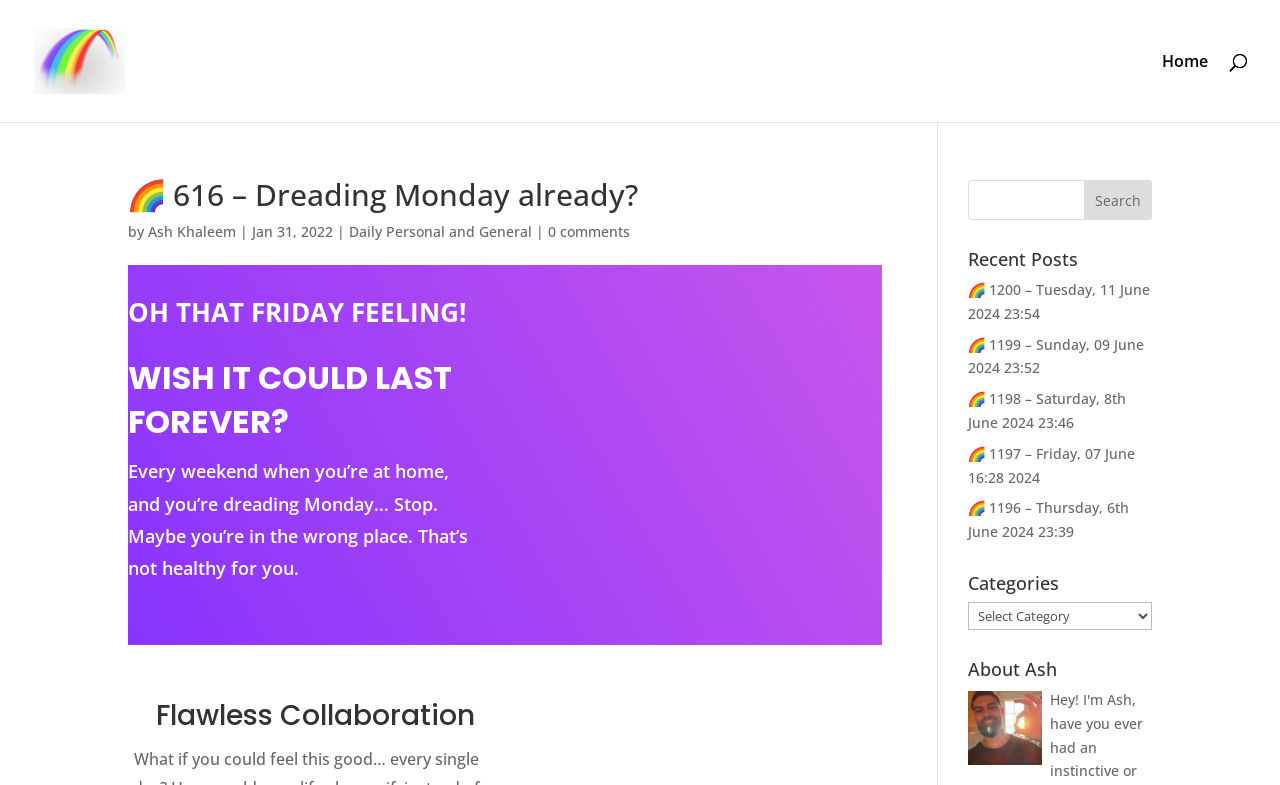What is the title of the second recent post?
Please give a well-detailed answer to the question.

I found the title of the second recent post by looking at the list of recent posts, which is located on the right side of the webpage, and finding the second item in the list.